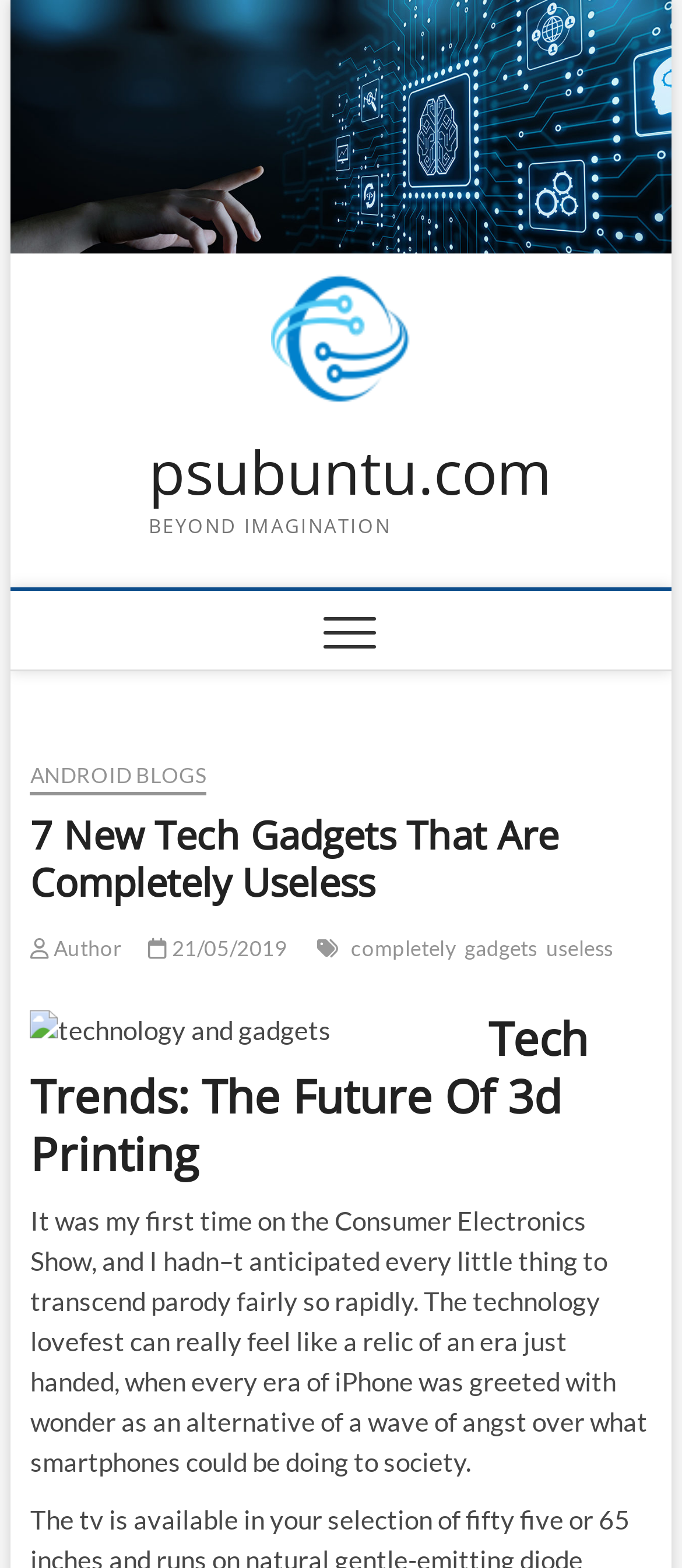Specify the bounding box coordinates of the element's area that should be clicked to execute the given instruction: "click the website logo". The coordinates should be four float numbers between 0 and 1, i.e., [left, top, right, bottom].

[0.397, 0.176, 0.603, 0.196]